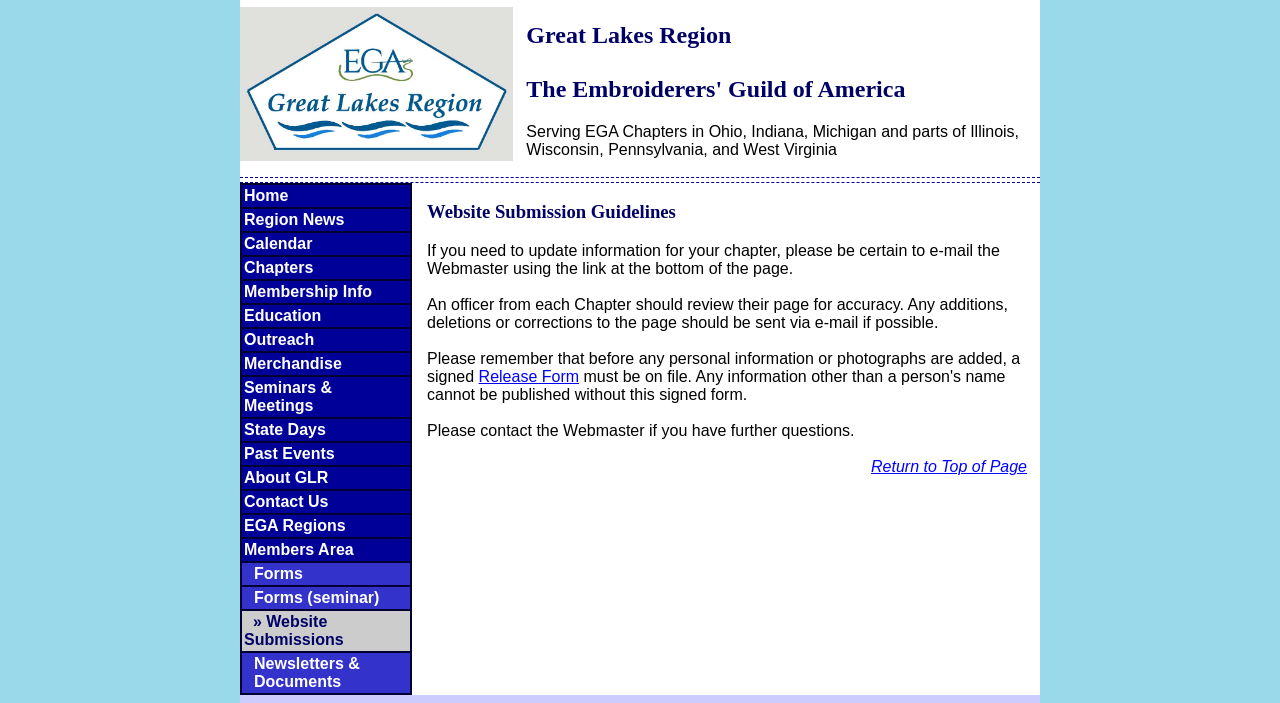What is the name of the region?
Answer the question with a single word or phrase by looking at the picture.

Great Lakes Region